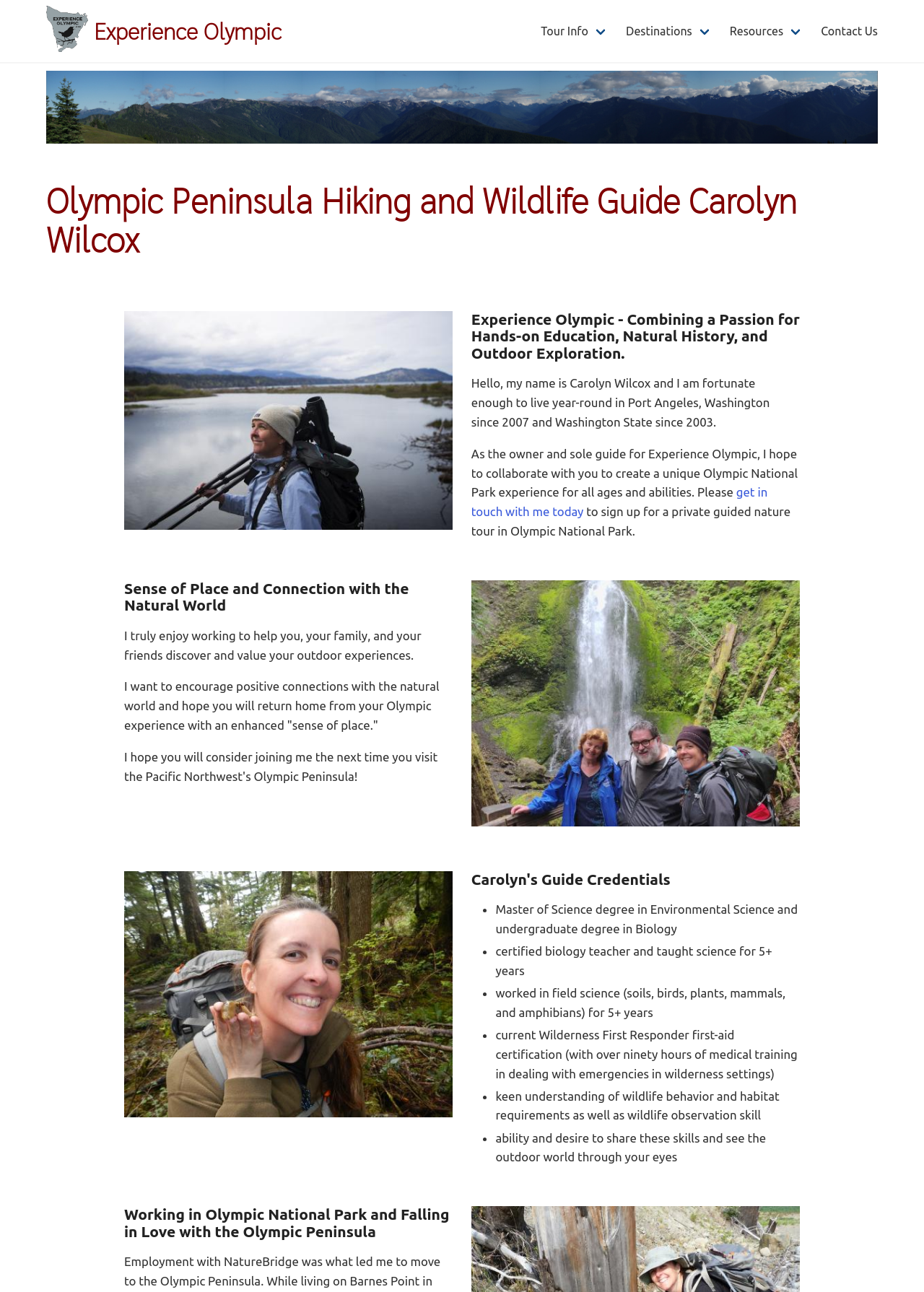What is the name of the national park where the guide offers tours?
Ensure your answer is thorough and detailed.

The answer can be found in the text 'create a unique Olympic National Park experience for all ages and abilities' which is located in the section describing the guide's services.